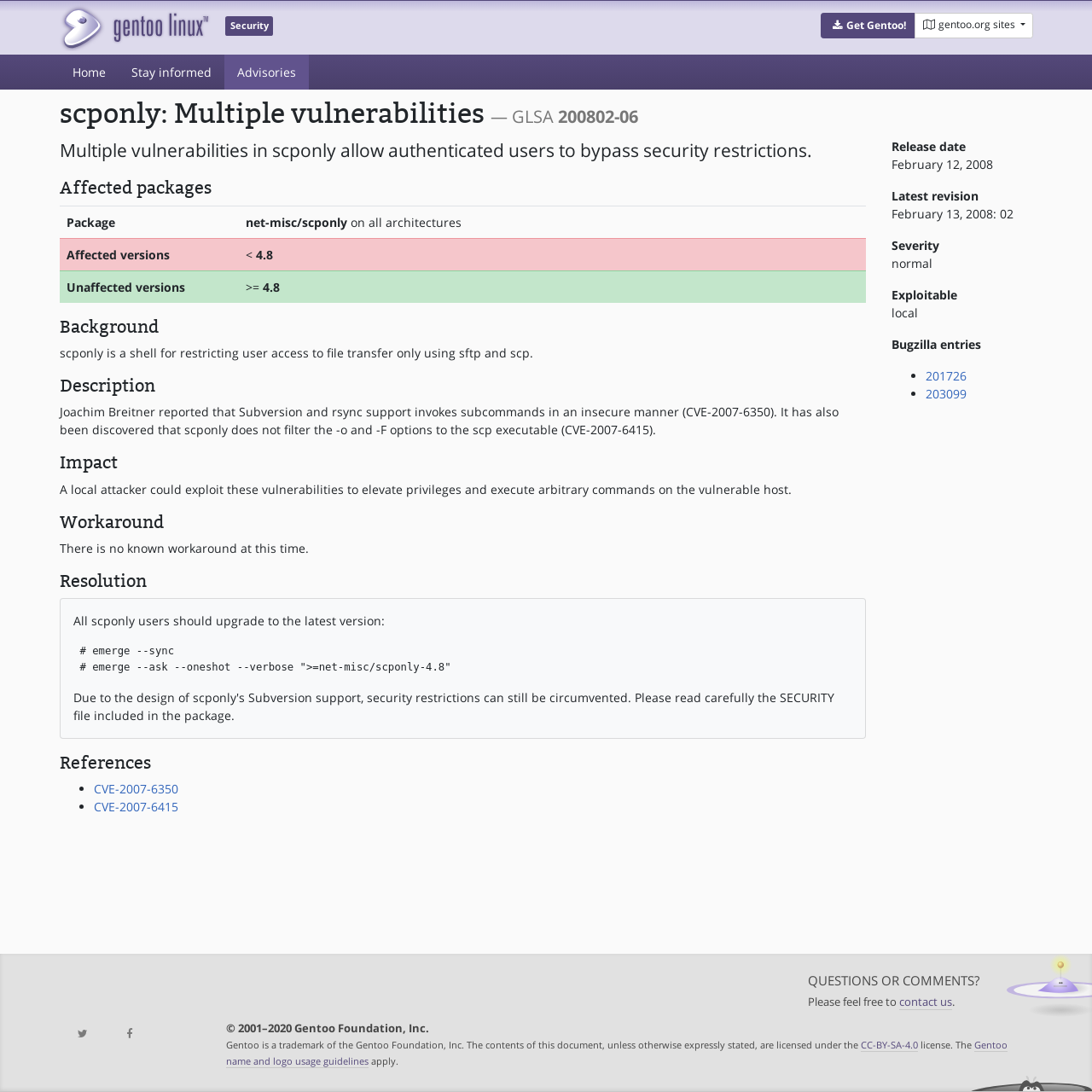Analyze the image and deliver a detailed answer to the question: What is the release date of this security advisory?

The release date of this security advisory can be found at the bottom of the webpage, where it says 'Release date' followed by the date 'February 12, 2008'.